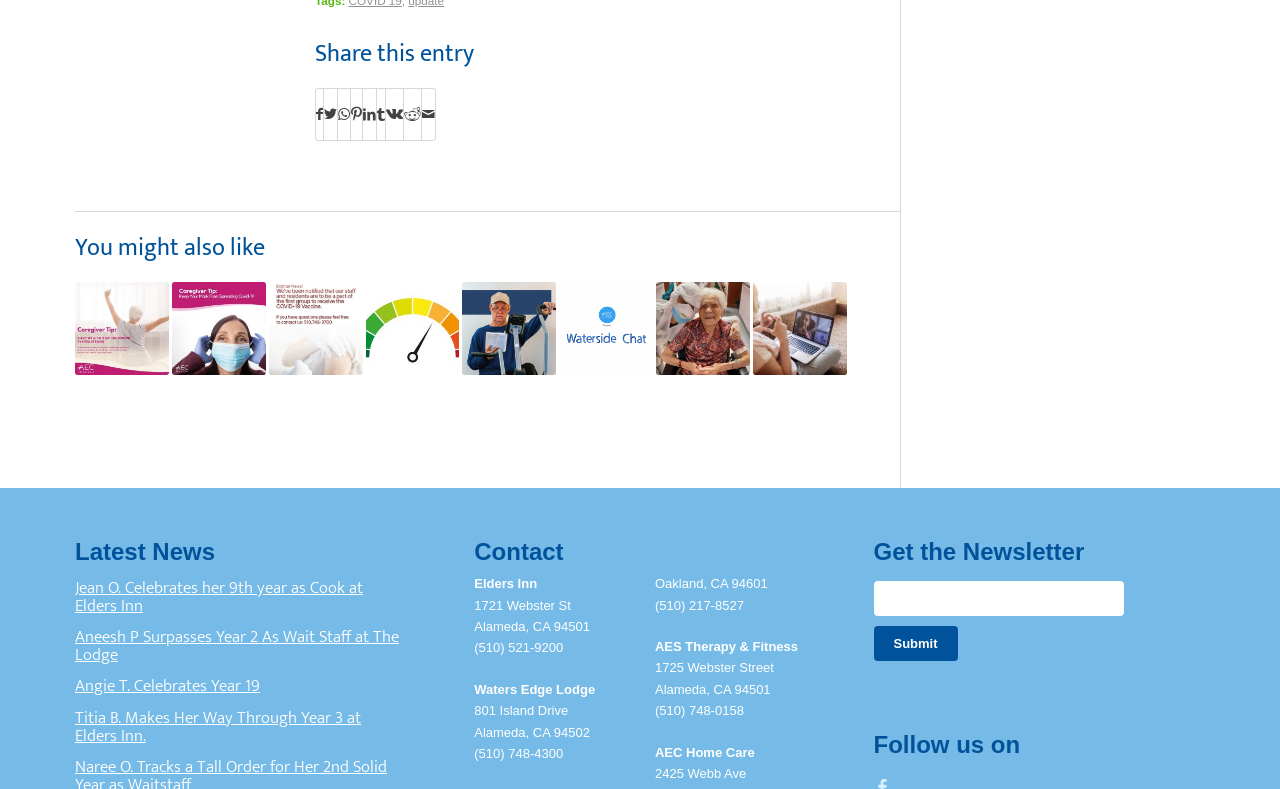Find the bounding box coordinates of the element I should click to carry out the following instruction: "Share on Facebook".

[0.247, 0.112, 0.252, 0.178]